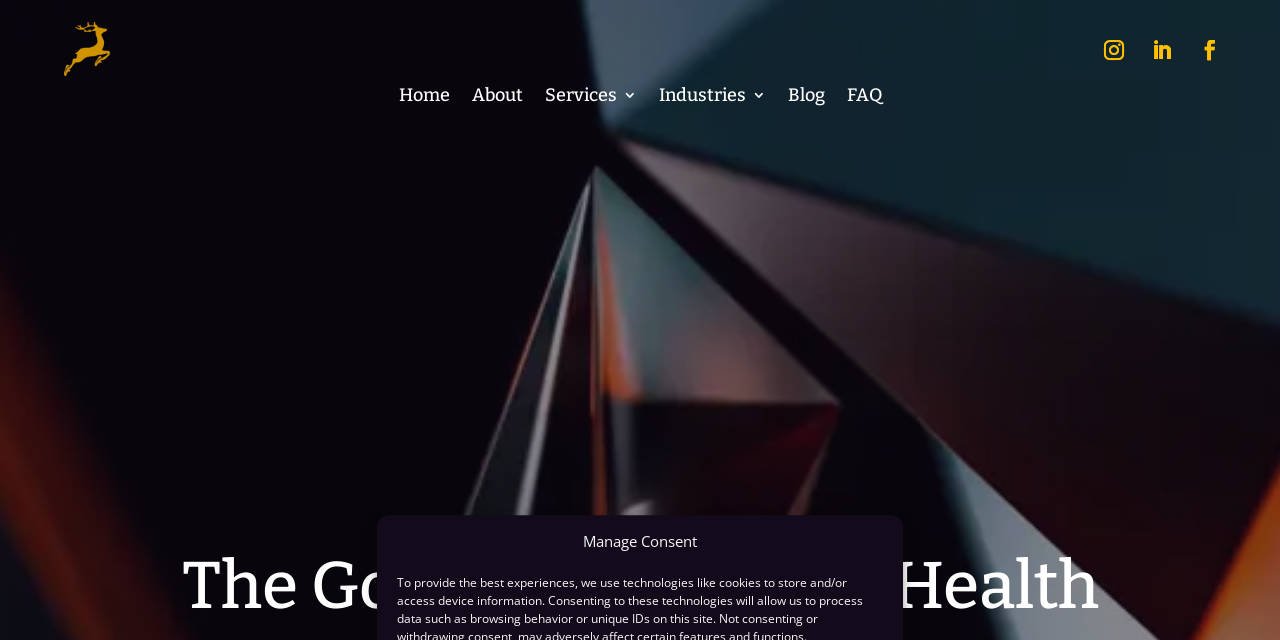Is there a 'Contact' link on the webpage?
Please ensure your answer to the question is detailed and covers all necessary aspects.

I searched through the links on the webpage and did not find a 'Contact' link, indicating that it is not present on the webpage.